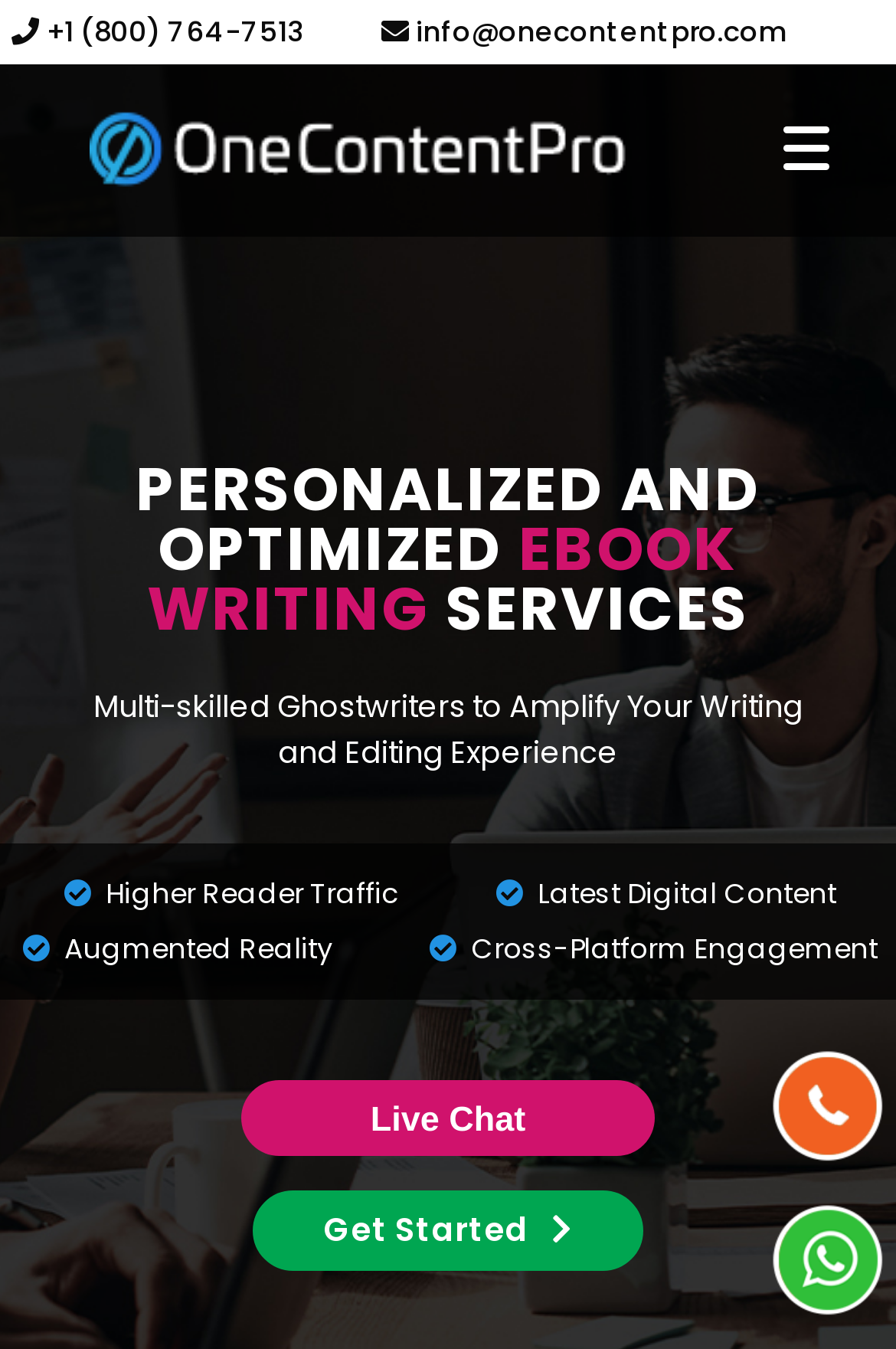Provide the bounding box coordinates, formatted as (top-left x, top-left y, bottom-right x, bottom-right y), with all values being floating point numbers between 0 and 1. Identify the bounding box of the UI element that matches the description: name="FullName" placeholder="Full Name *"

[0.101, 0.278, 0.899, 0.338]